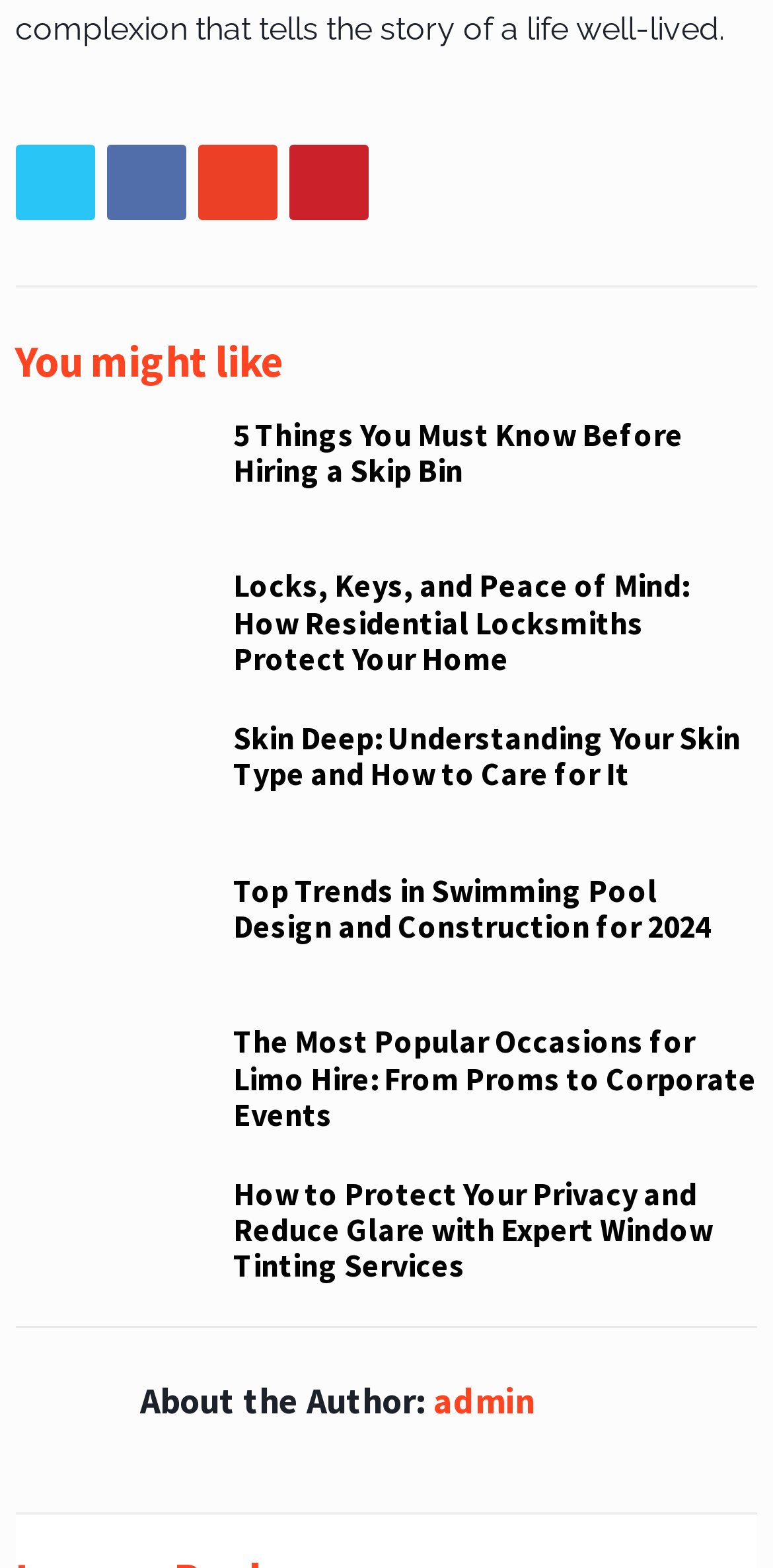Provide a one-word or one-phrase answer to the question:
What is the author's name of the articles?

admin